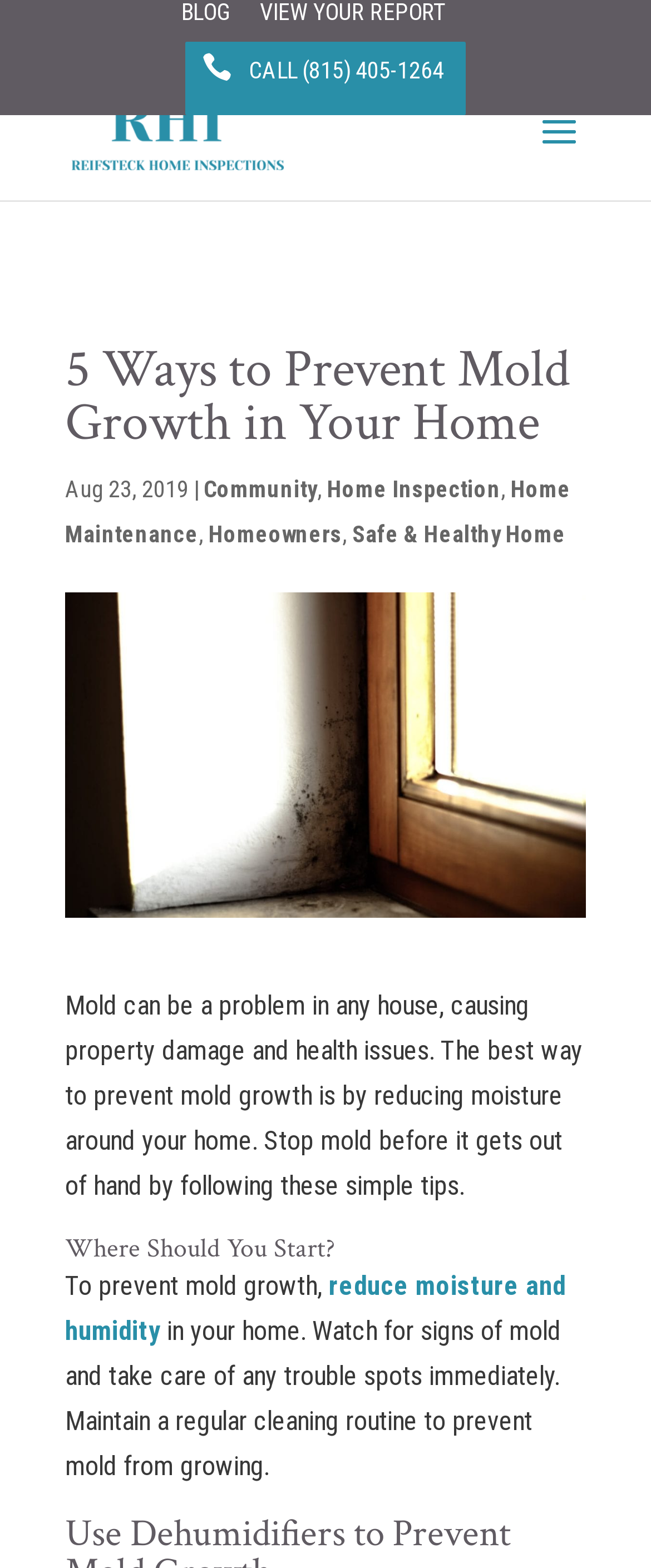What is the date of the article?
Kindly answer the question with as much detail as you can.

The date of the article can be found by looking at the static text 'Aug 23, 2019' which is located below the heading '5 Ways to Prevent Mold Growth in Your Home'.